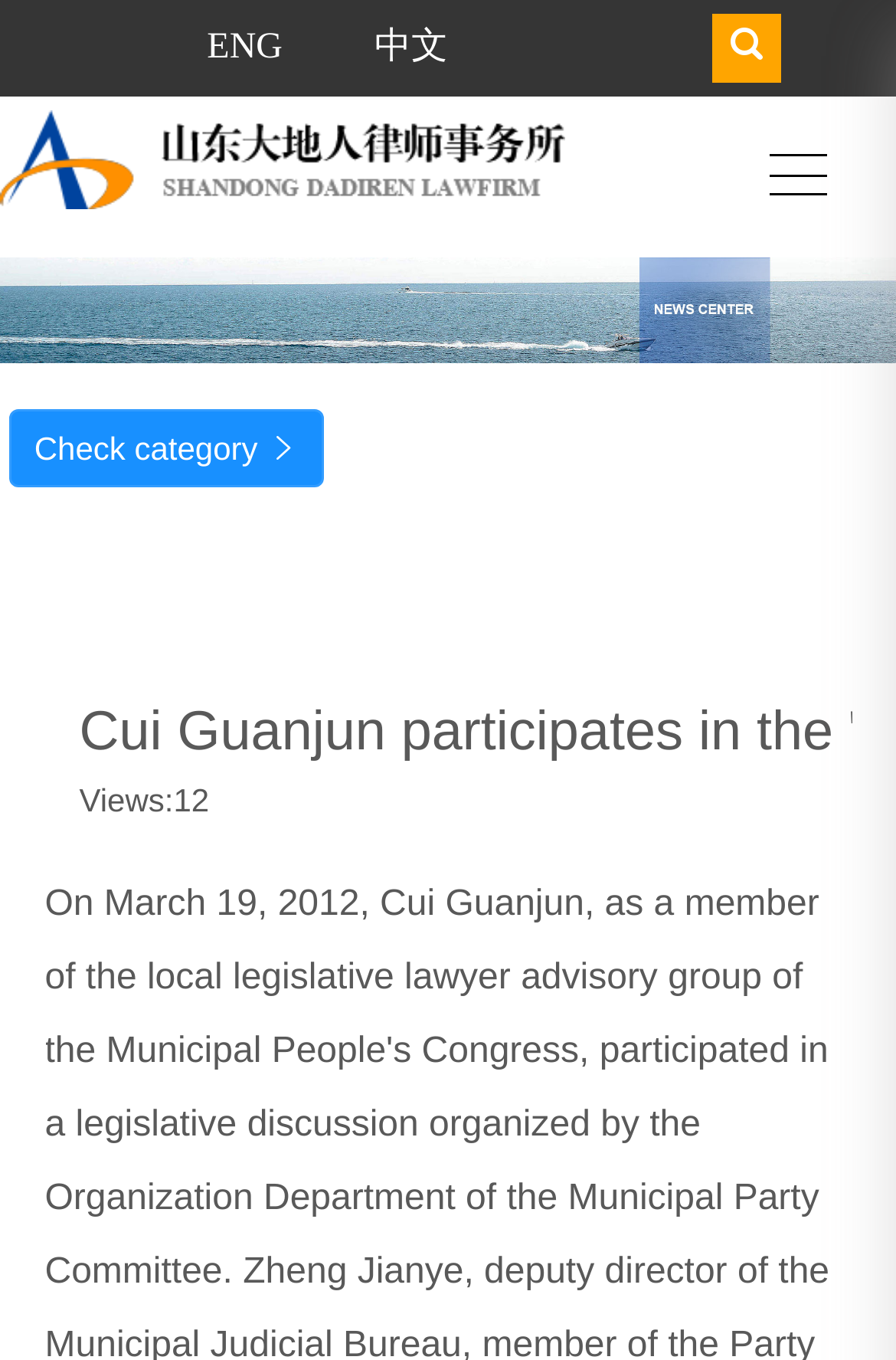Extract the heading text from the webpage.

Cui Guanjun participates in the "Five Agency Guidance Measures for Village-level Affairs" symposium of the Municipal Party Committee Organization Department